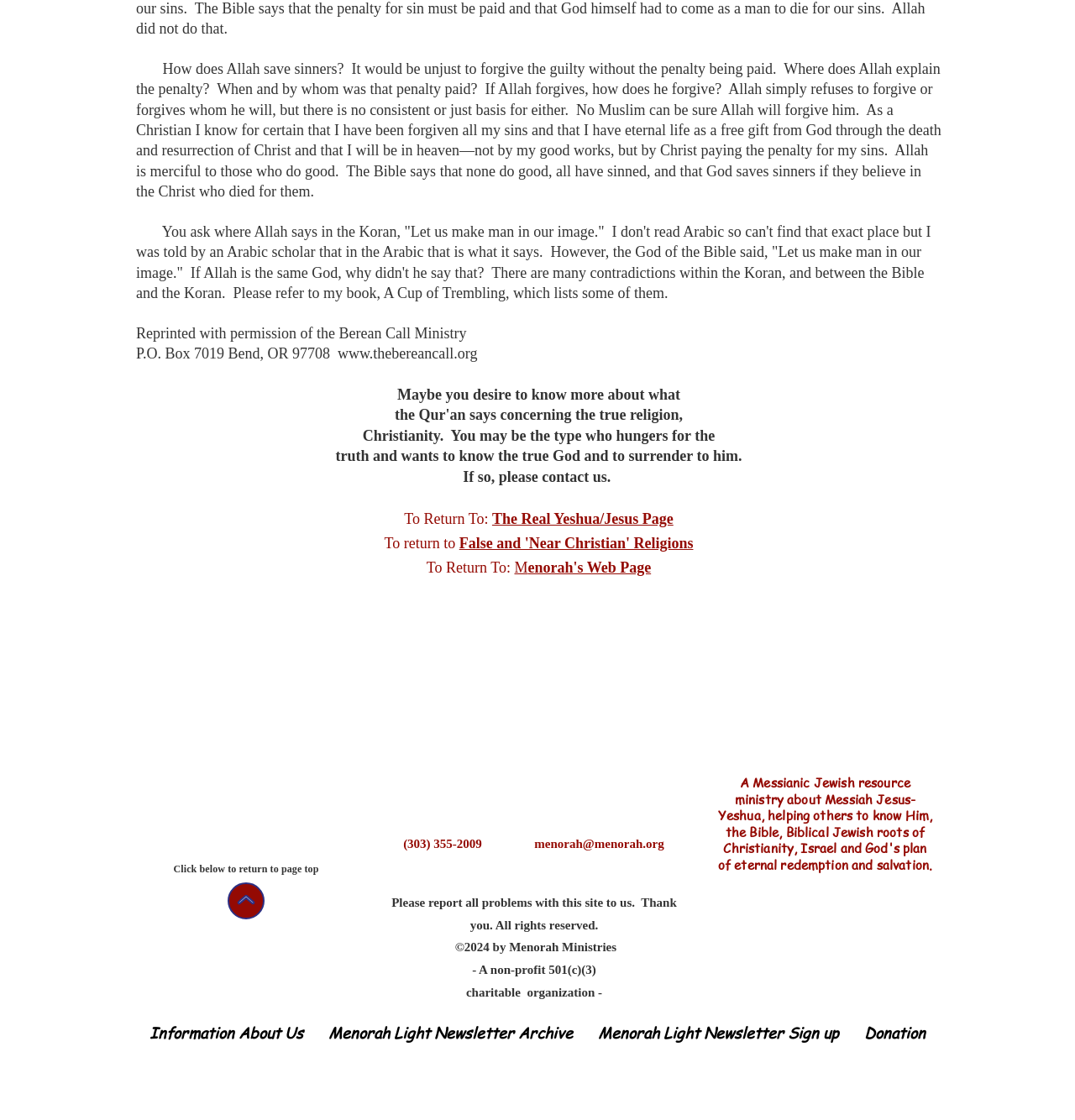What is the phone number listed on the webpage?
Kindly offer a detailed explanation using the data available in the image.

The phone number (303) 355-2009 is listed on the webpage as a contact method for Menorah Ministries.